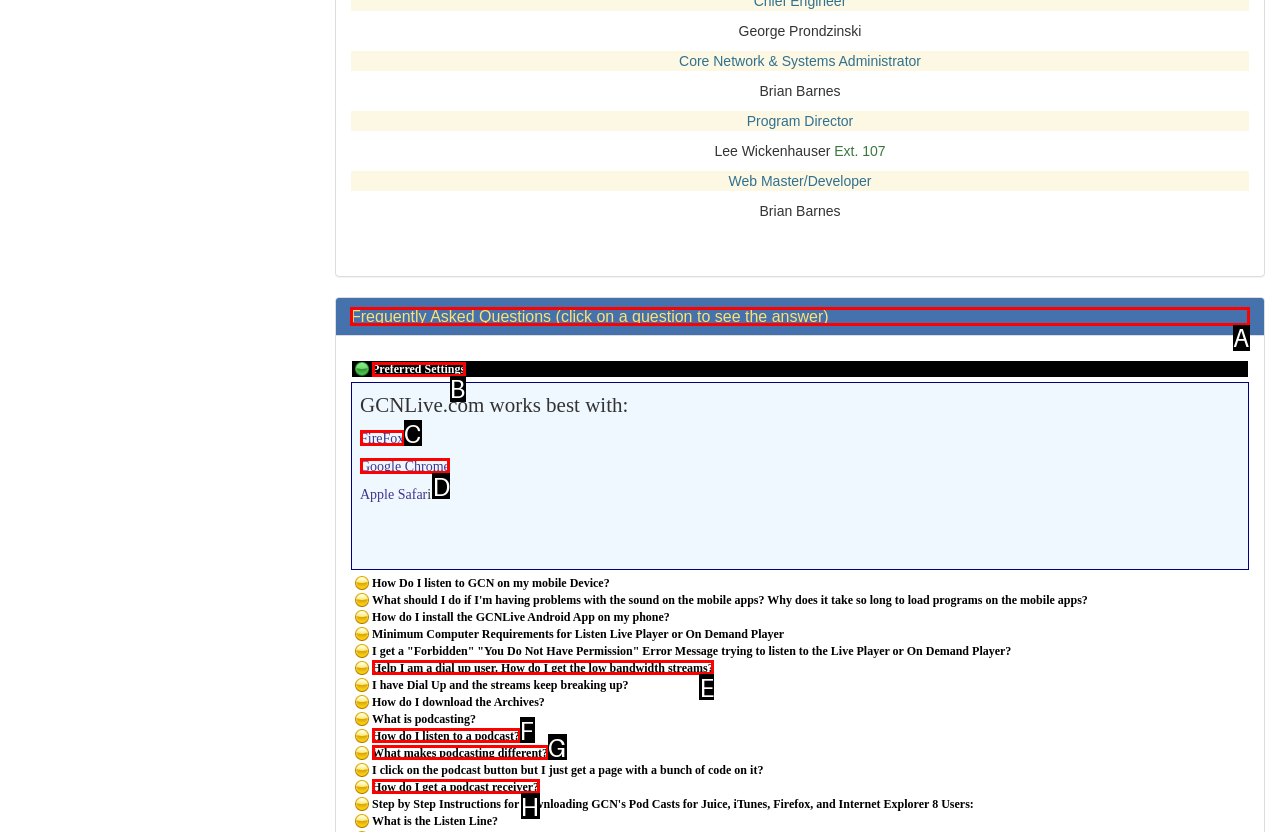Identify the appropriate choice to fulfill this task: Click on Frequently Asked Questions
Respond with the letter corresponding to the correct option.

A